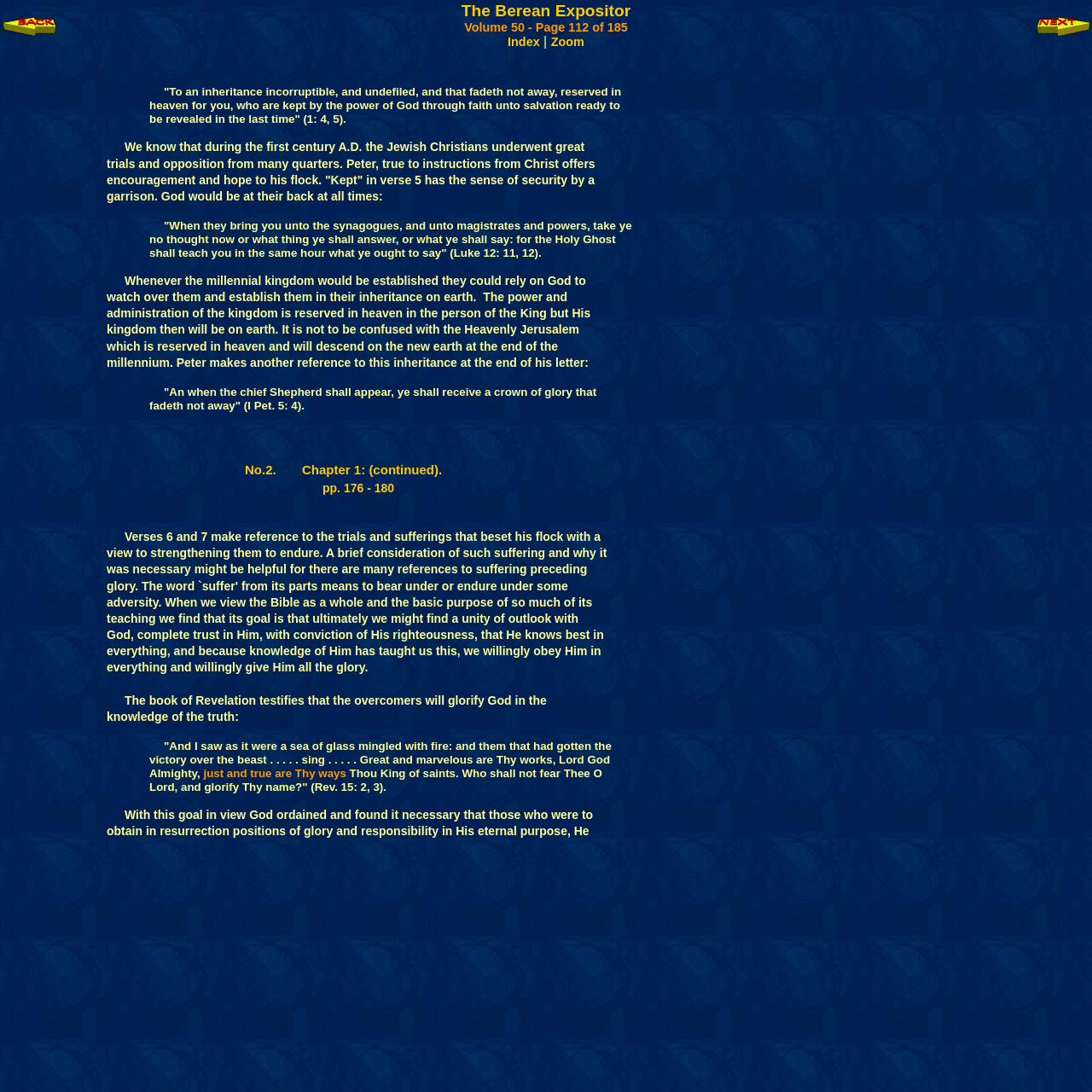Please answer the following question using a single word or phrase: 
What is the purpose of the links at the top of the page?

Navigation